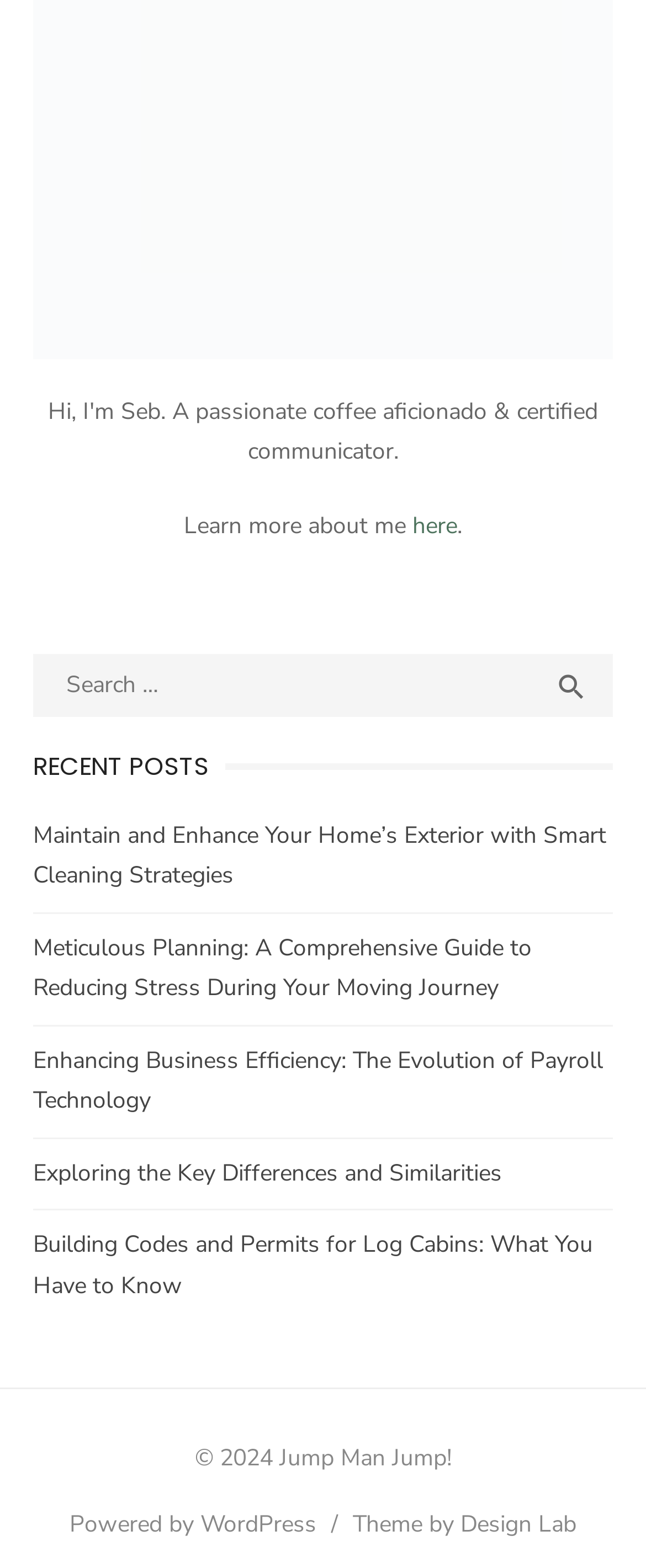Indicate the bounding box coordinates of the element that must be clicked to execute the instruction: "Search for something". The coordinates should be given as four float numbers between 0 and 1, i.e., [left, top, right, bottom].

[0.051, 0.417, 0.949, 0.457]